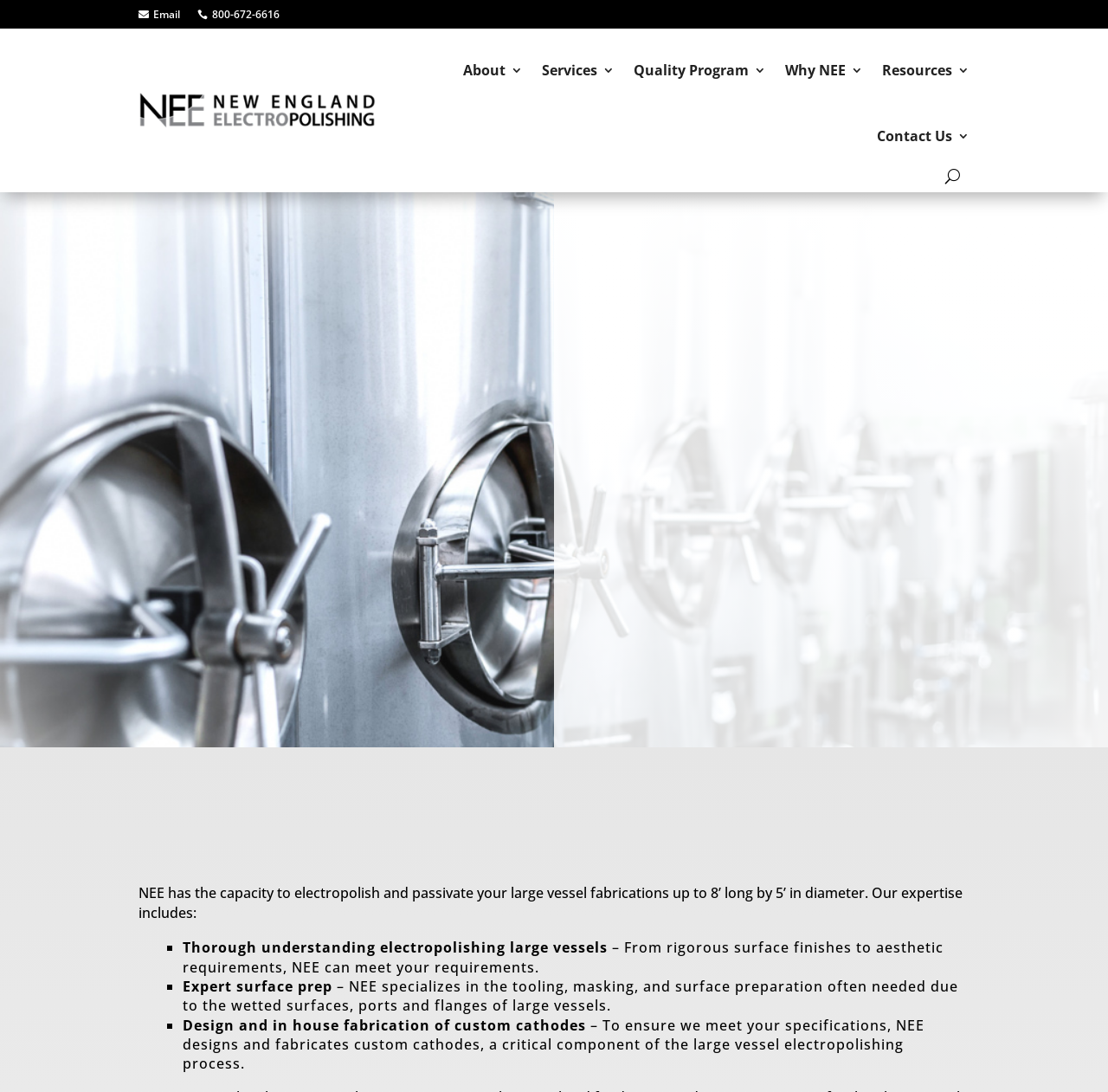For the following element description, predict the bounding box coordinates in the format (top-left x, top-left y, bottom-right x, bottom-right y). All values should be floating point numbers between 0 and 1. Description: About

[0.418, 0.034, 0.472, 0.094]